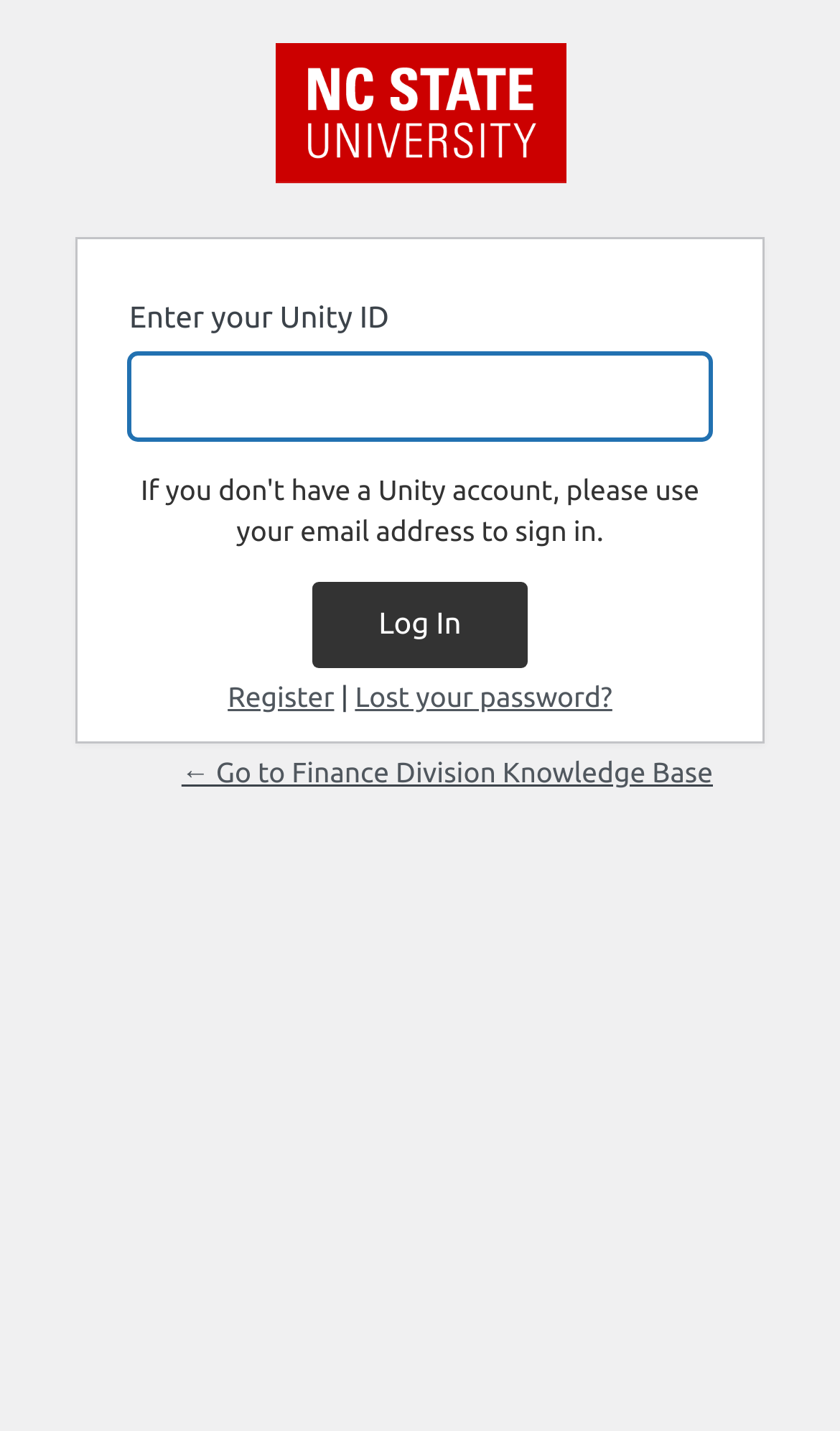Provide the bounding box coordinates of the UI element that matches the description: "alt="Providence Engineering"".

None